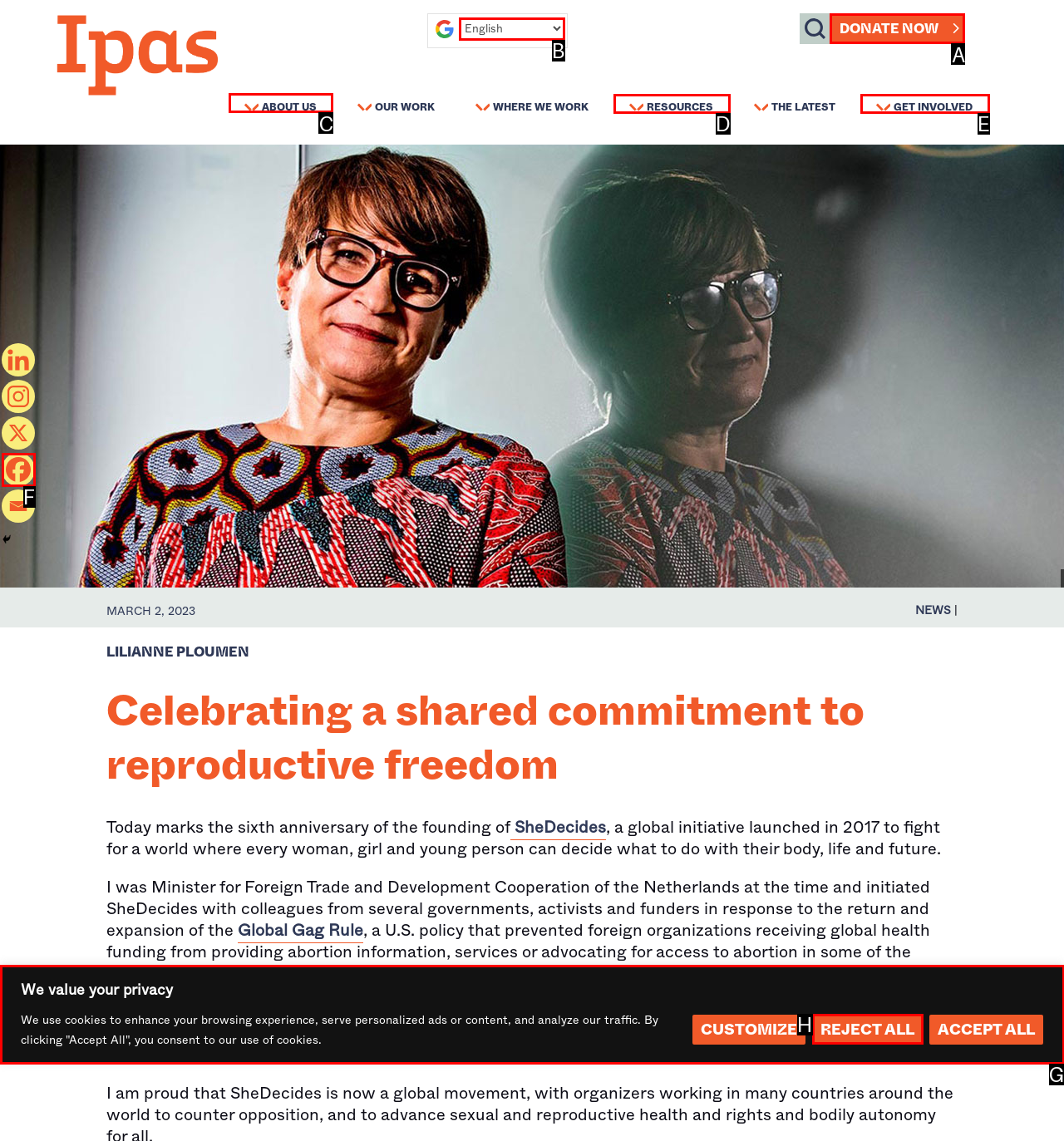Among the marked elements in the screenshot, which letter corresponds to the UI element needed for the task: Read about us?

C